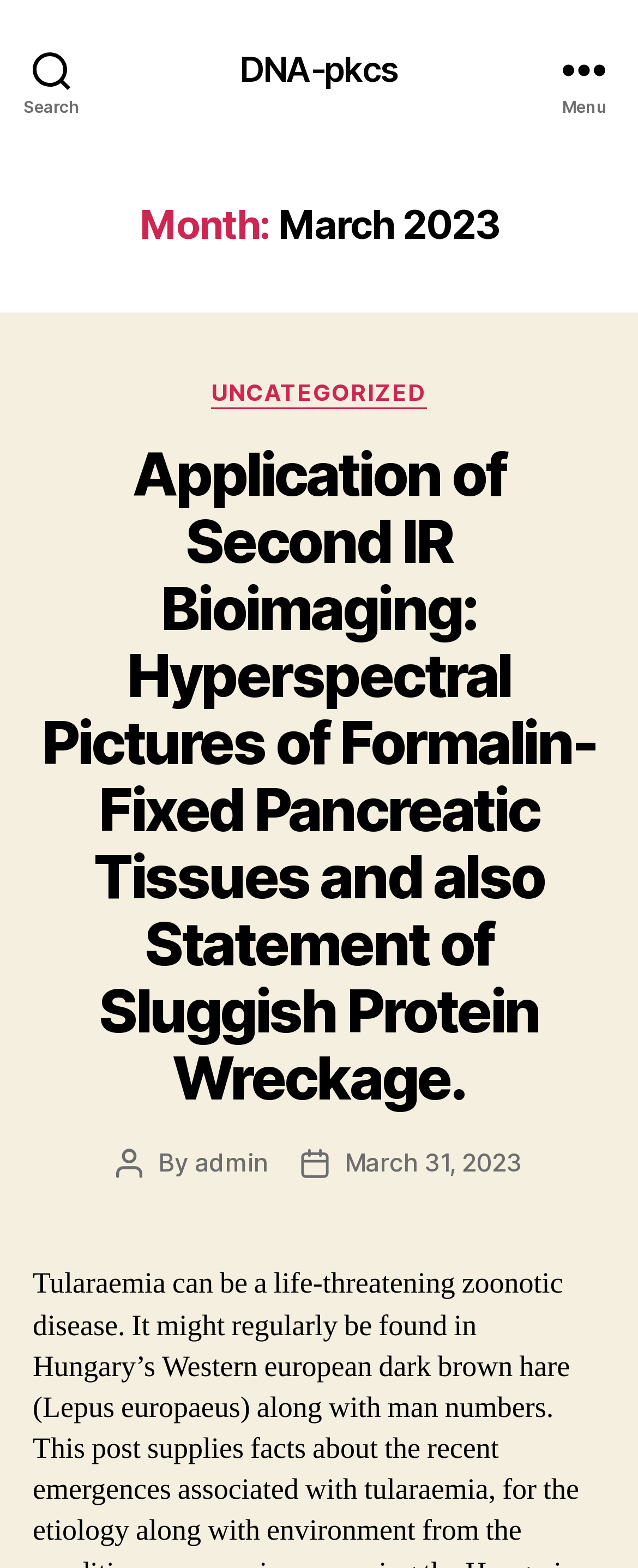Construct a comprehensive caption that outlines the webpage's structure and content.

The webpage appears to be a blog post or article page. At the top, there is a search button on the left and a menu button on the right. Below these buttons, there is a header section that displays the month and year, "March 2023", in a prominent heading. 

Underneath the header, there is a section that lists categories, with a link to "UNCATEGORIZED" on the left. To the right of the categories section, there is a heading that describes the article, "Application of Second IR Bioimaging: Hyperspectral Pictures of Formalin-Fixed Pancreatic Tissues and also Statement of Sluggish Protein Wreckage." This heading is a link to the article itself.

Below the article heading, there is a section that displays information about the post, including the author, "admin", and the post date, "March 31, 2023". The author and post date are displayed in a column on the left, with the post date being a link.